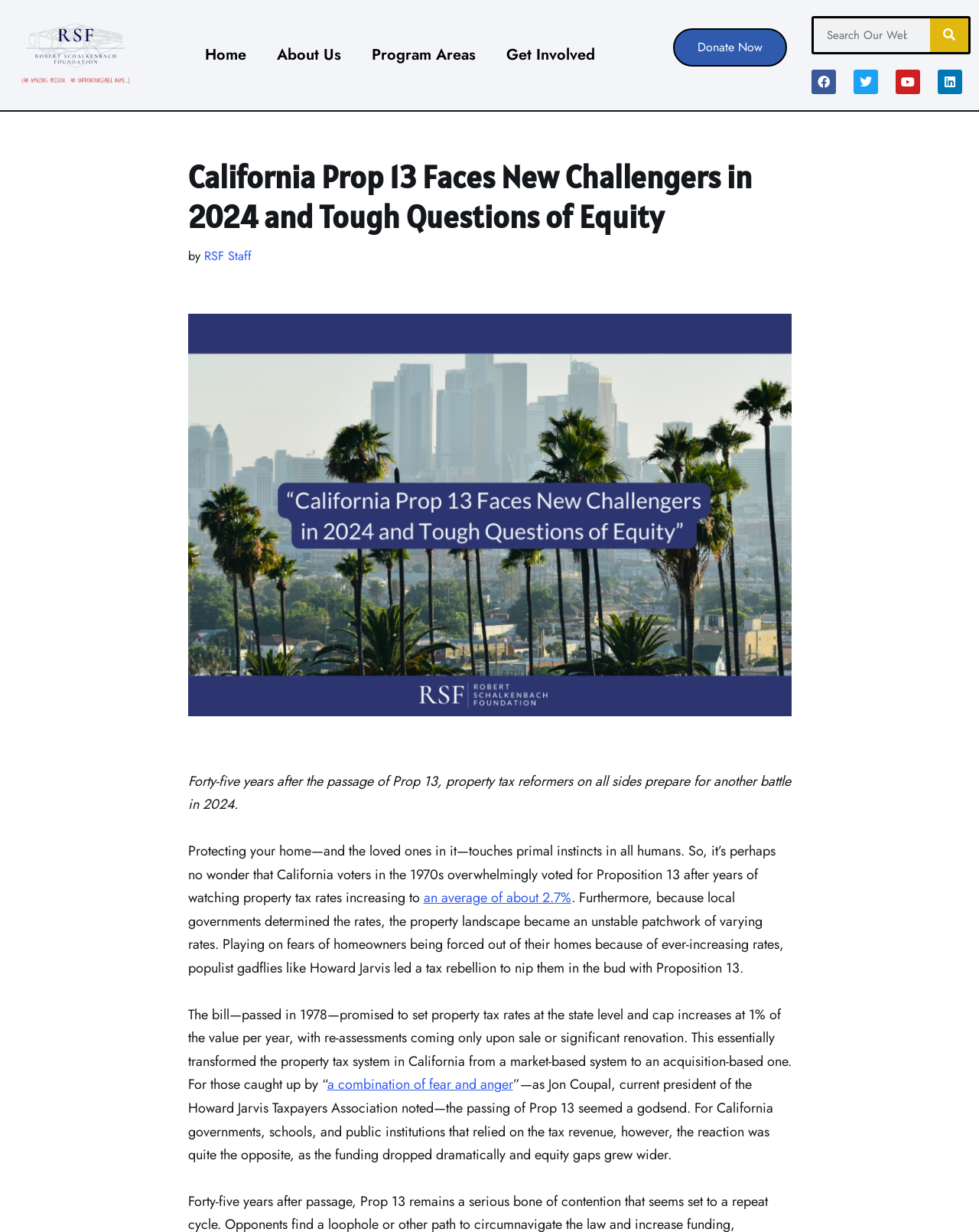Determine the bounding box coordinates of the clickable element to complete this instruction: "Visit Facebook page". Provide the coordinates in the format of four float numbers between 0 and 1, [left, top, right, bottom].

[0.829, 0.056, 0.854, 0.076]